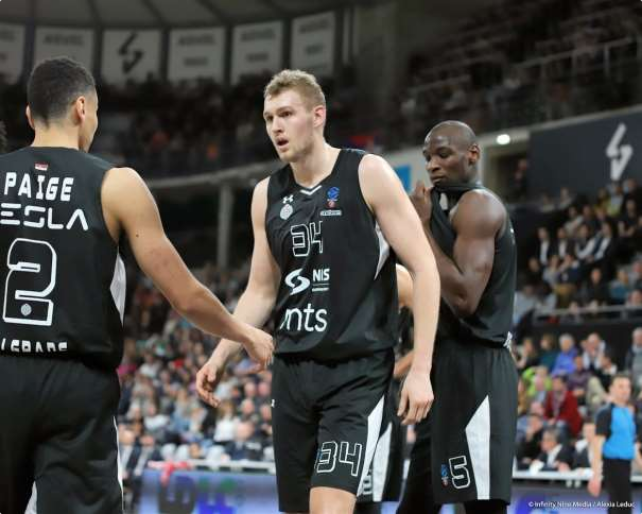What is the jersey number of the central figure?
Examine the image and give a concise answer in one word or a short phrase.

94